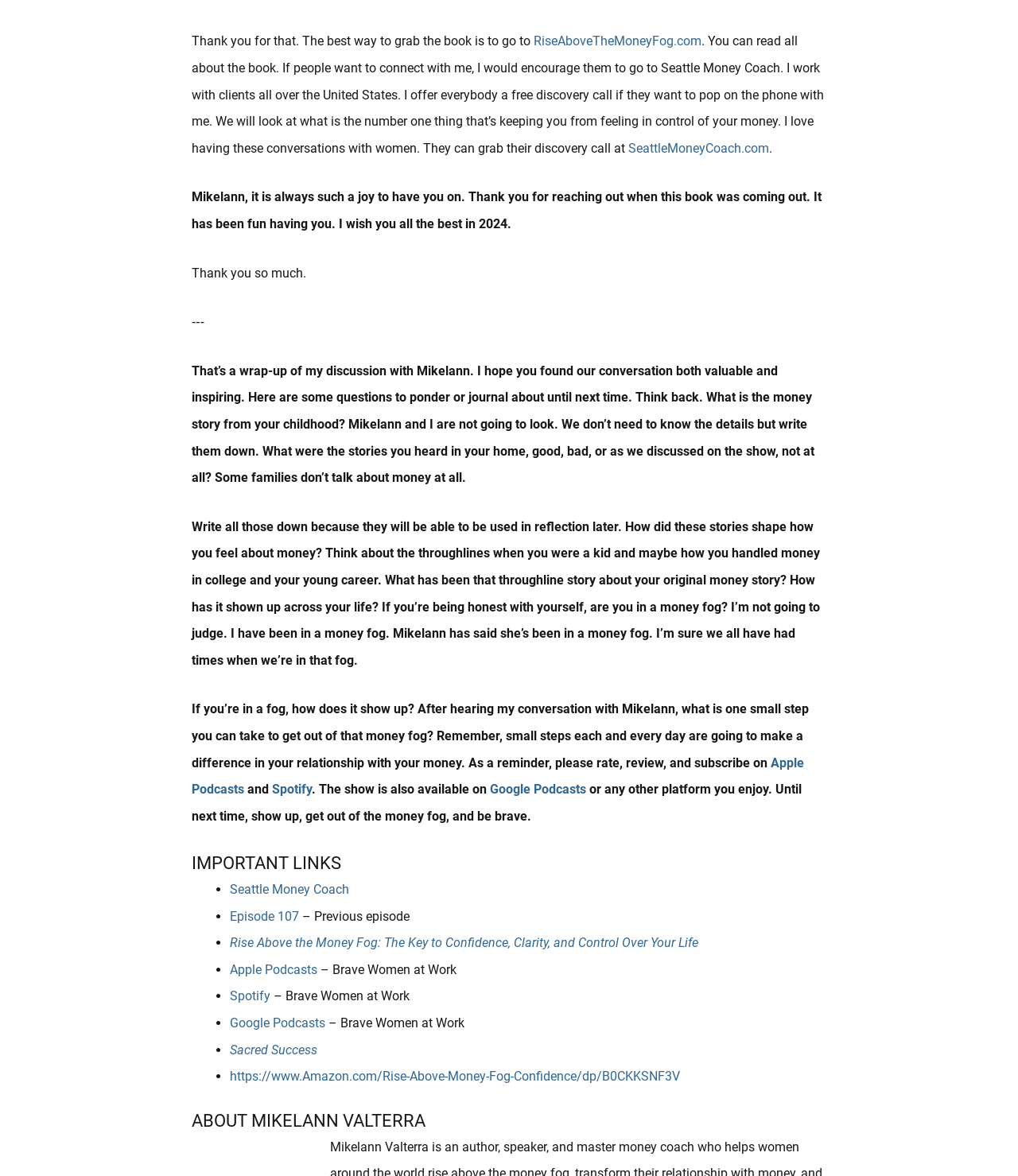Highlight the bounding box coordinates of the element that should be clicked to carry out the following instruction: "Rate, review, and subscribe on Apple Podcasts". The coordinates must be given as four float numbers ranging from 0 to 1, i.e., [left, top, right, bottom].

[0.188, 0.642, 0.79, 0.678]